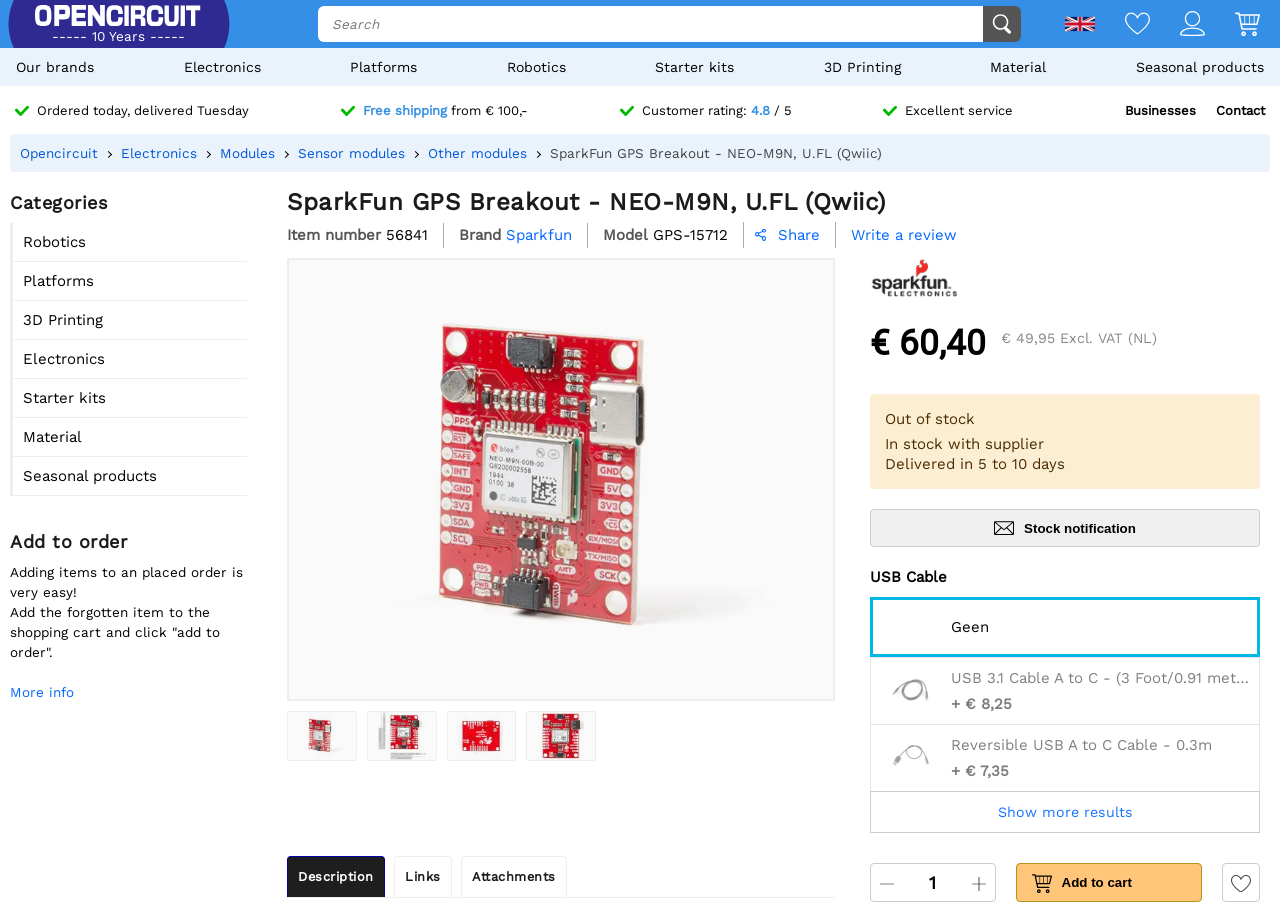Describe every aspect of the webpage comprehensively.

This webpage is about a product called SparkFun GPS Breakout - NEO-M9N, U.FL (Qwiic) on an e-commerce website. At the top, there is a search bar and a button next to it, accompanied by a few links to the wishlist, account overview, and shopping cart. 

Below the search bar, there are several links to different categories, including "Our brands", "Electronics", "Platforms", and more. 

On the left side, there are links to customer service information, such as "Ordered today, delivered Tuesday", "Free shipping from € 100,-", and "Customer rating: 4.8 / 5". 

In the main content area, there is a heading that says "SparkFun GPS Breakout - NEO-M9N, U.FL (Qwiic)" and below it, there are details about the product, including the item number, brand, model, and a share button. 

To the right of the product details, there is a large image of the product. Below the image, there are several links to write a review and more information about the product. 

Further down, there is a section with a heading "Description Links Attachments" and below it, there are links to the product description, attachments, and more information about the product. 

On the right side, there is a section with pricing information, including the price with and without VAT, and the availability of the product. There is also a button to receive a stock notification. 

Below the pricing information, there are suggestions for additional products, including a USB cable, with their prices and descriptions. 

At the bottom of the page, there is a button to add the product to the cart and a link to show more results.